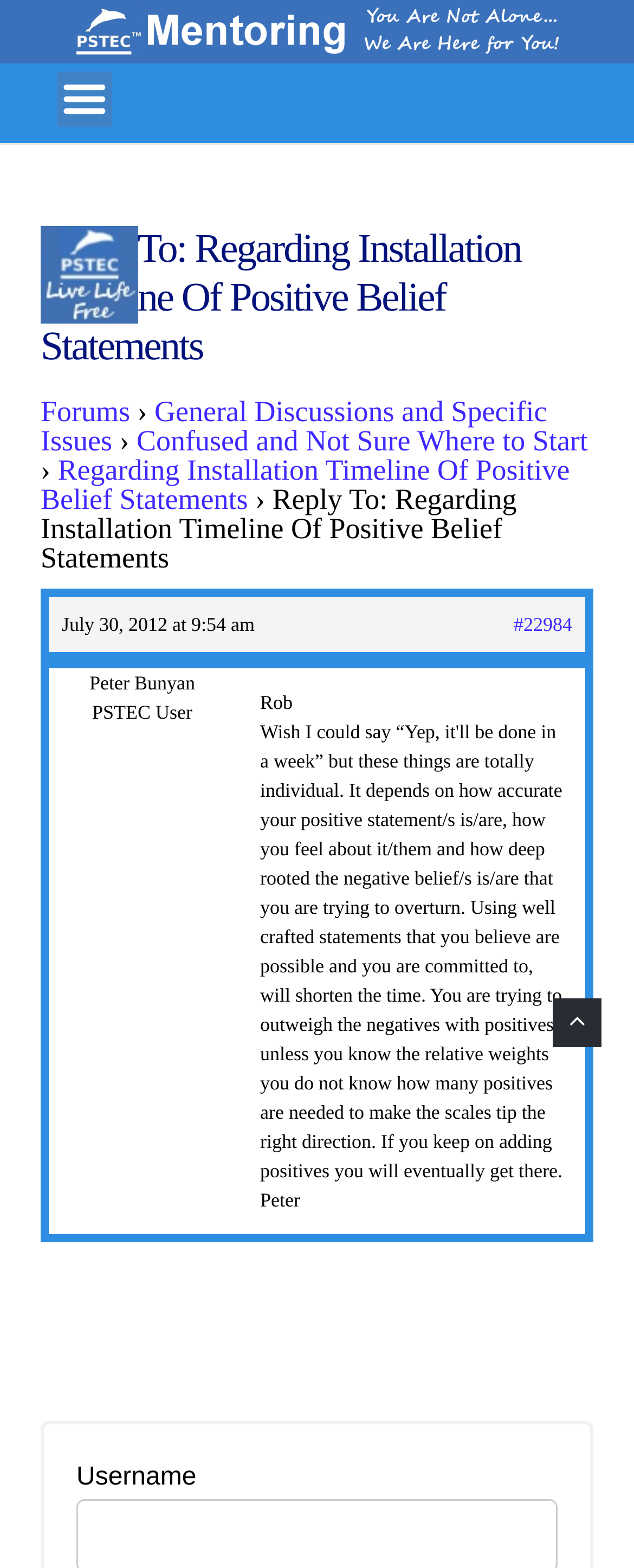How many links are there in the forum section?
Based on the image, give a one-word or short phrase answer.

4